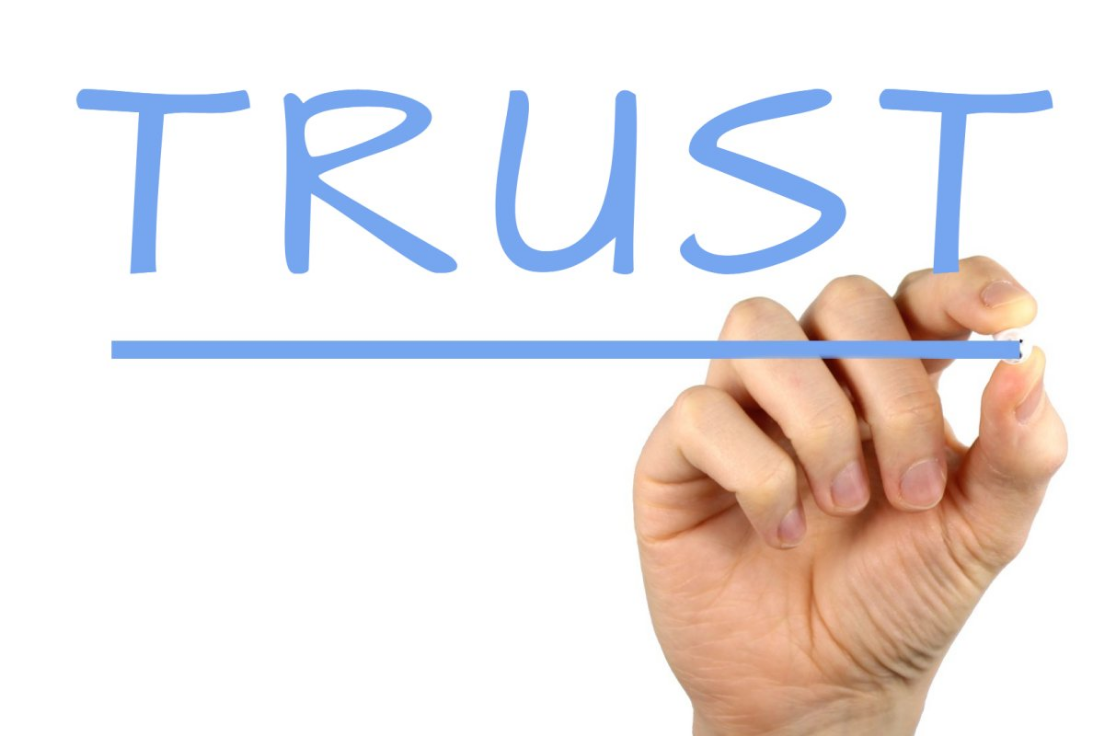With reference to the screenshot, provide a detailed response to the question below:
What is the main theme of the accompanying article?

The article, titled 'Can You Trust Survey Sites?', underscores the importance of conducting thorough research to ensure the legitimacy of survey platforms, encouraging users to investigate privacy policies and read customer reviews, which implies that the main theme is evaluating survey sites.